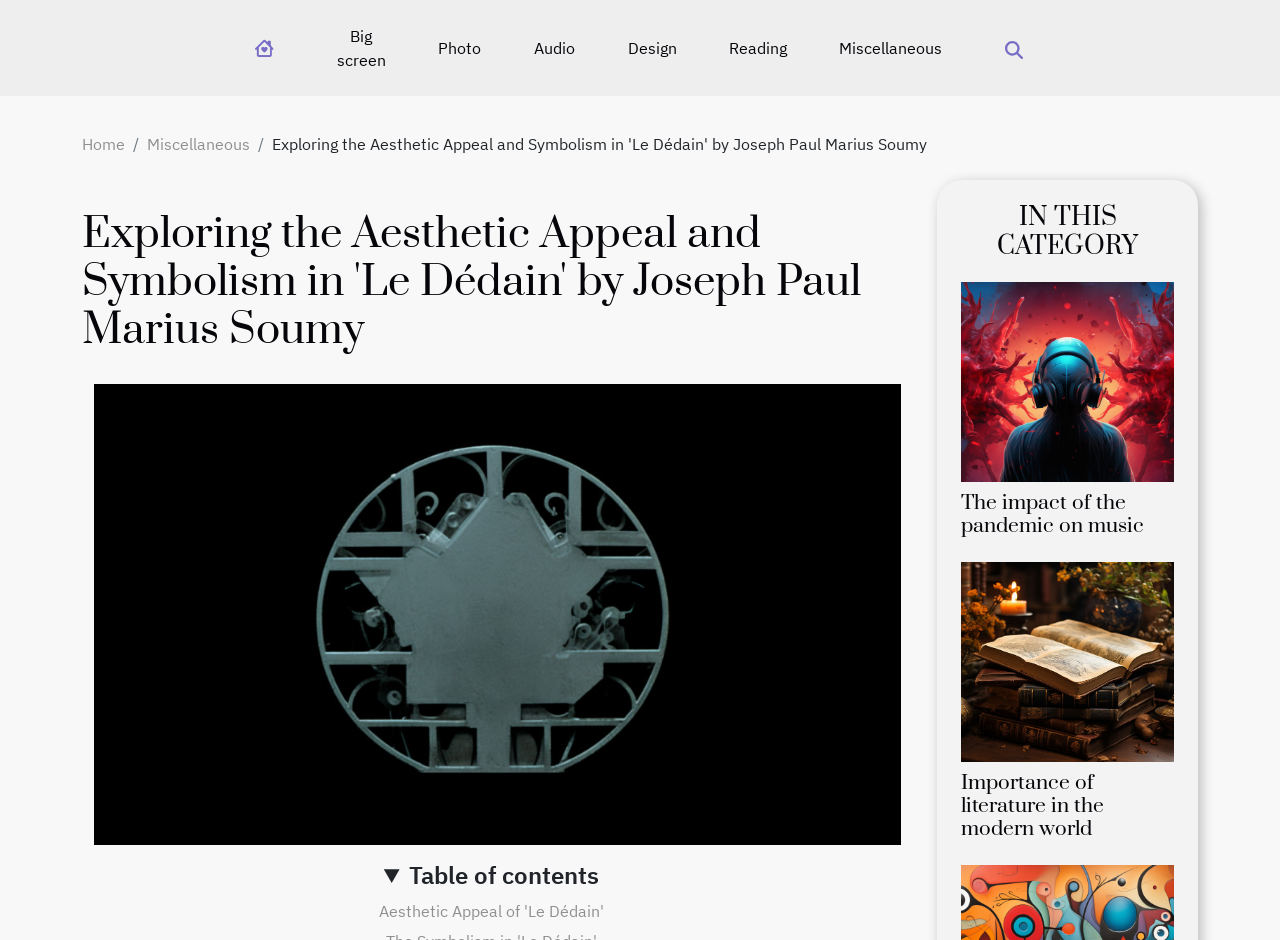Please specify the bounding box coordinates of the region to click in order to perform the following instruction: "Search for something".

[0.77, 0.024, 0.818, 0.078]